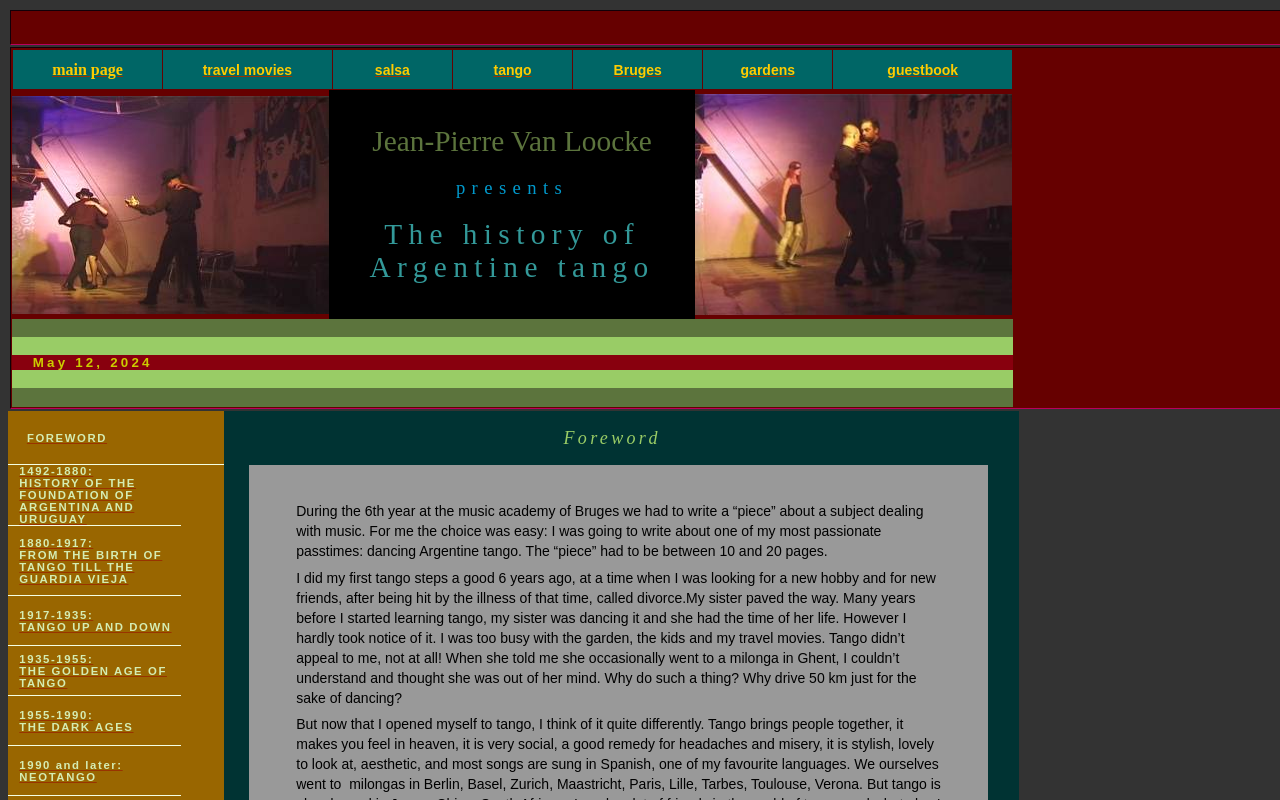What is the date mentioned in the second table?
Provide a detailed answer to the question using information from the image.

I looked at the second table and found a rowheader with the text 'May 12, 2024'.